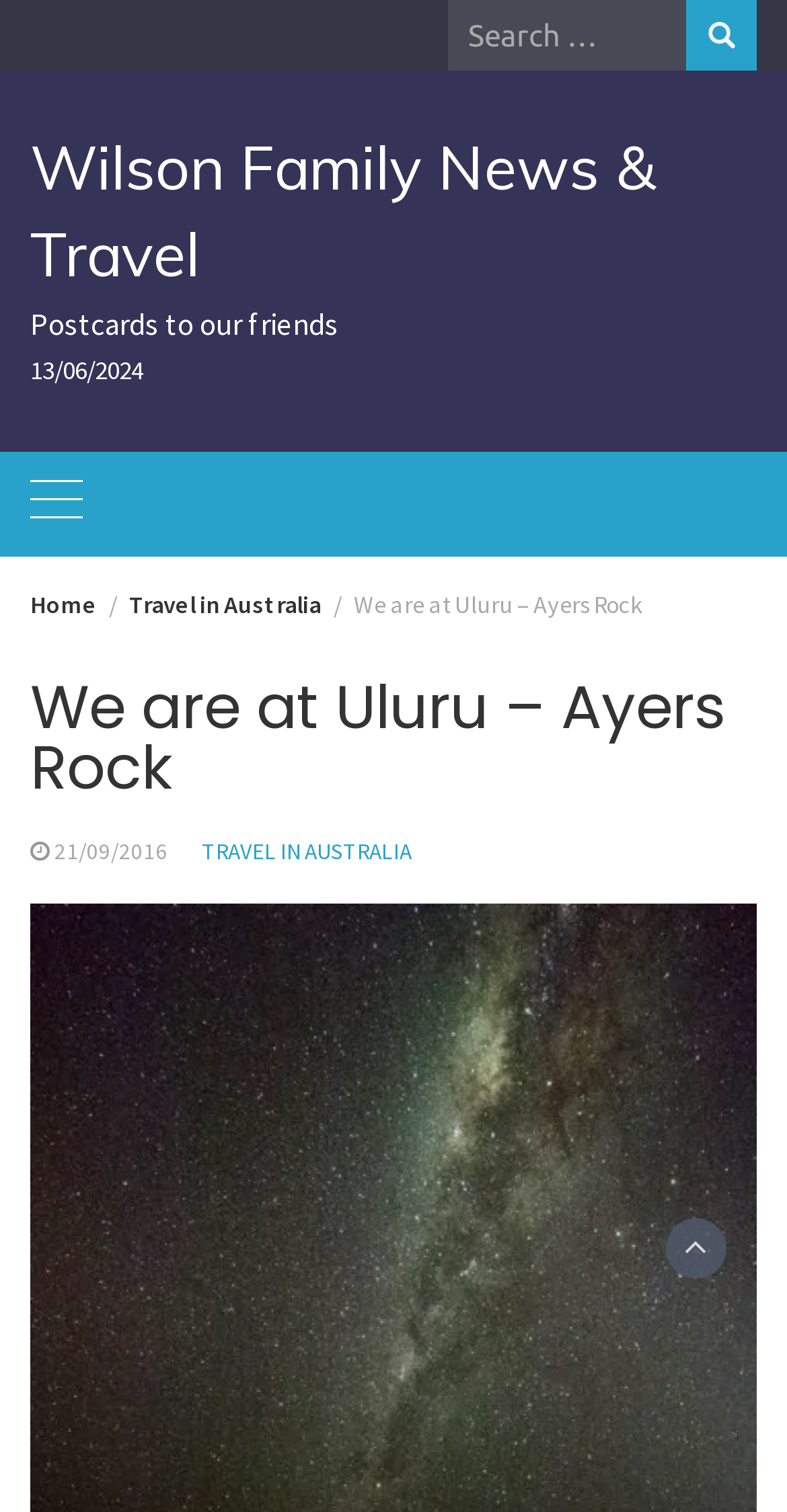What is the name of the family in the webpage?
Please answer the question with as much detail and depth as you can.

I inferred this answer by looking at the link 'Wilson Family News & Travel' at the top of the webpage, which suggests that the webpage is about the news and travel experiences of the Wilson Family.